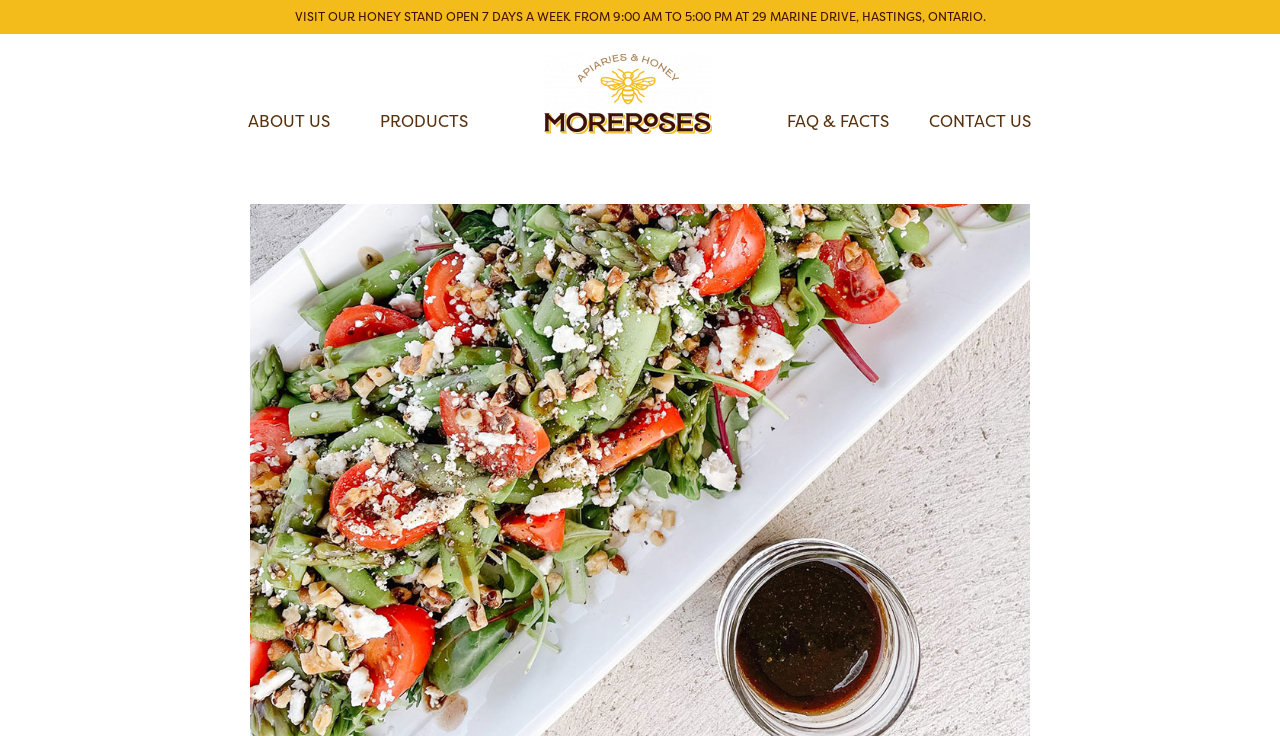What is the primary heading on this webpage?

Asparagus Salad with Honey Balsamic Dressing